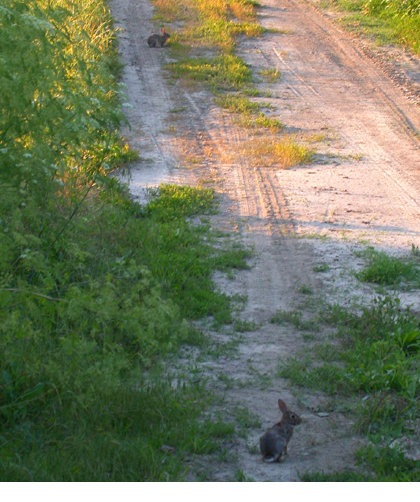Explain the image thoroughly, highlighting all key elements.

The image captures a serene moment along a dusty path, framed by lush greenery on either side. Two rabbits are visibily featured: one sits in the foreground, its ears perked up and alert, while the other is slightly further away, blending into the background. The warm colors of sunset bathe the scene in a golden hue, highlighting the textures of the dirt road and the surrounding vegetation. This picturesque setting evokes a sense of tranquility and connection with nature, inviting viewers to pause and appreciate the simple beauty of wildlife in its natural habitat.